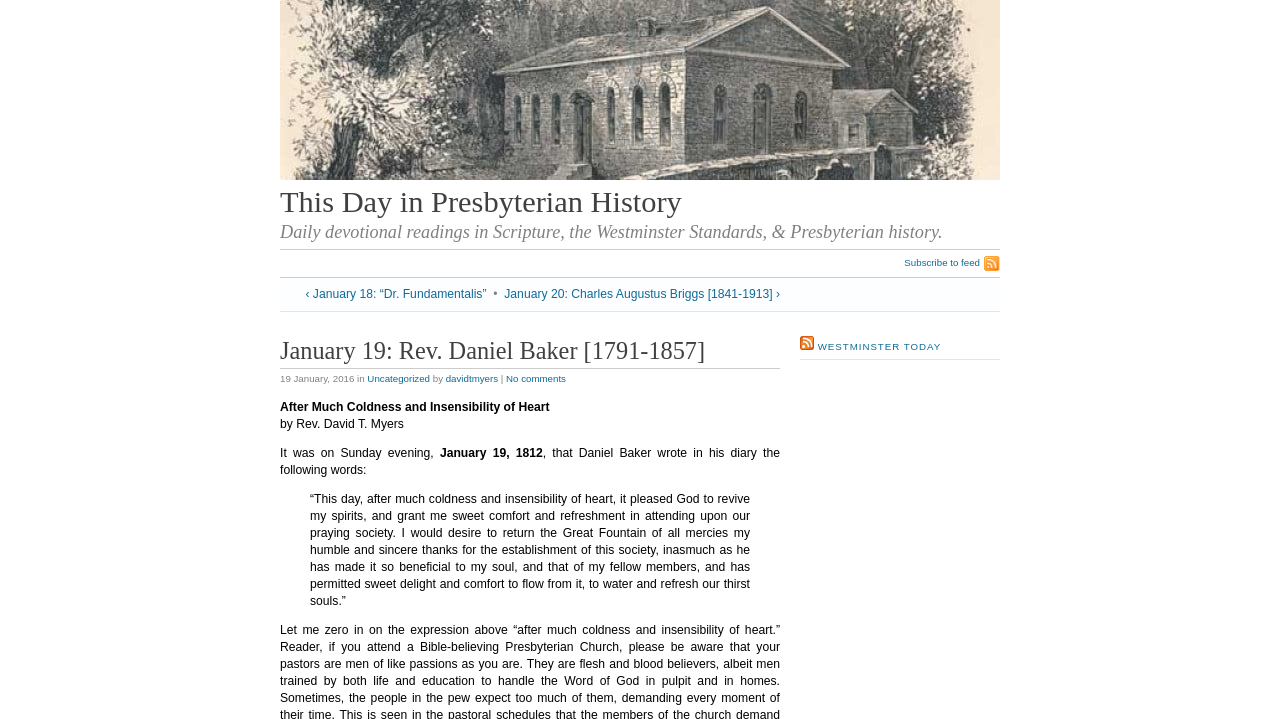Who wrote the diary entry?
Refer to the image and provide a one-word or short phrase answer.

Daniel Baker